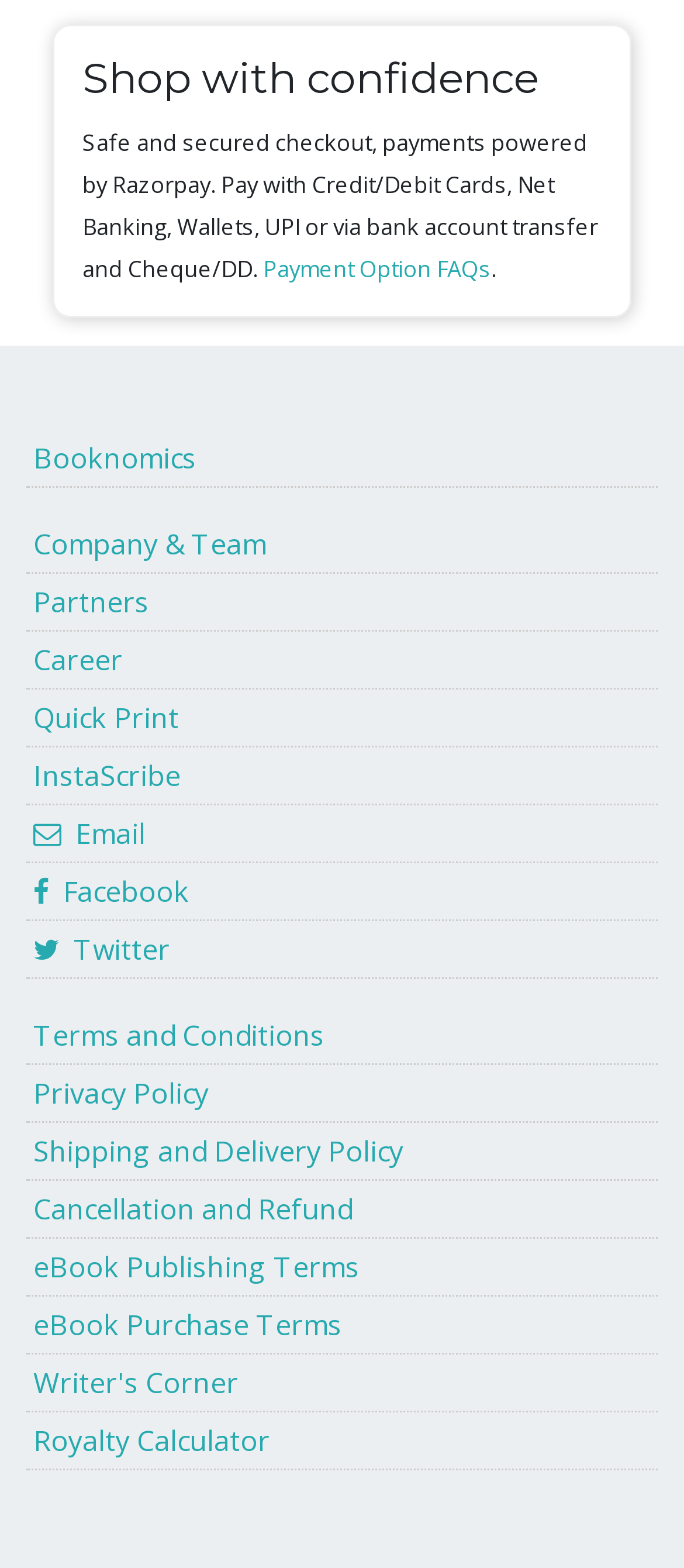Please identify the bounding box coordinates of the clickable area that will fulfill the following instruction: "Visit Facebook". The coordinates should be in the format of four float numbers between 0 and 1, i.e., [left, top, right, bottom].

None